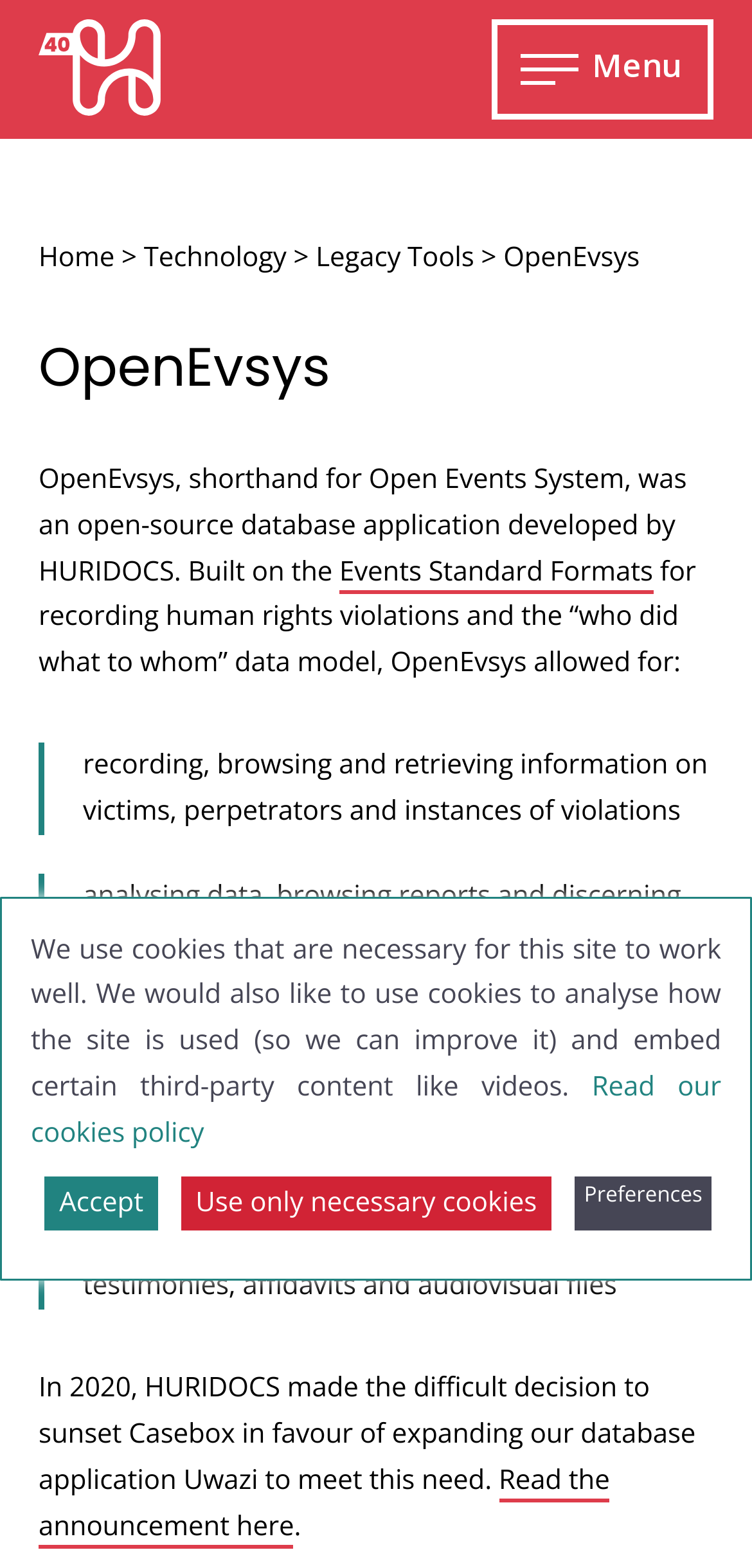Use a single word or phrase to answer the question:
What kind of data model did OpenEvsys use?

Who did what to whom